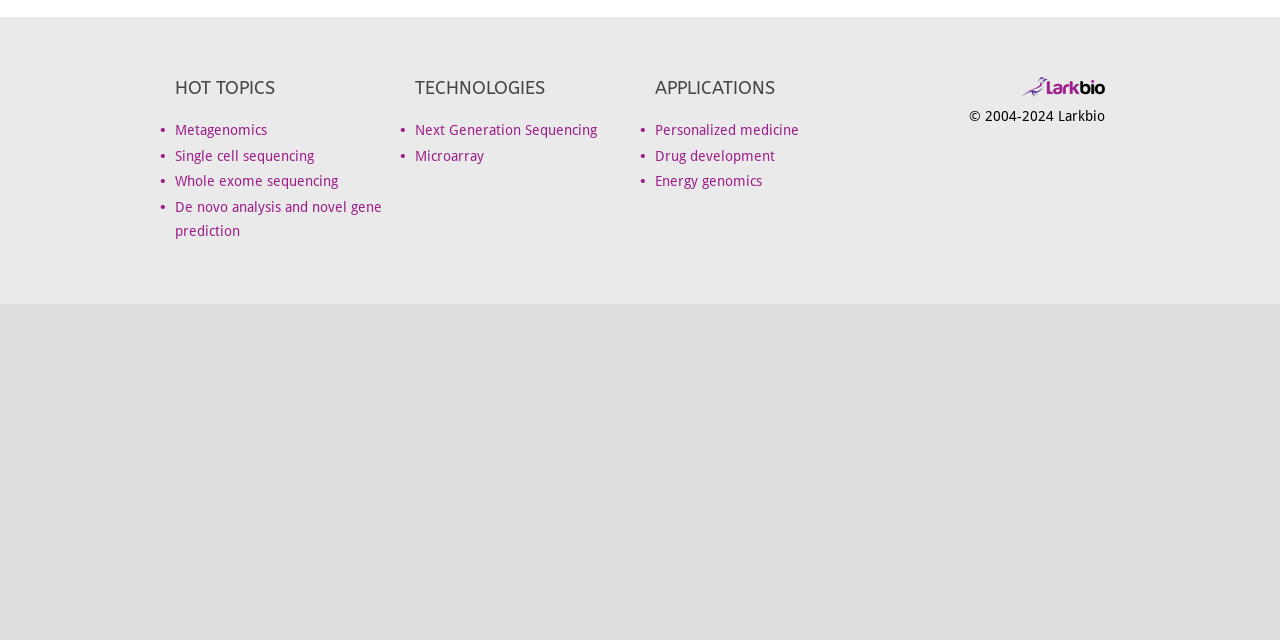Using the provided description Single cell sequencing, find the bounding box coordinates for the UI element. Provide the coordinates in (top-left x, top-left y, bottom-right x, bottom-right y) format, ensuring all values are between 0 and 1.

[0.137, 0.231, 0.245, 0.256]